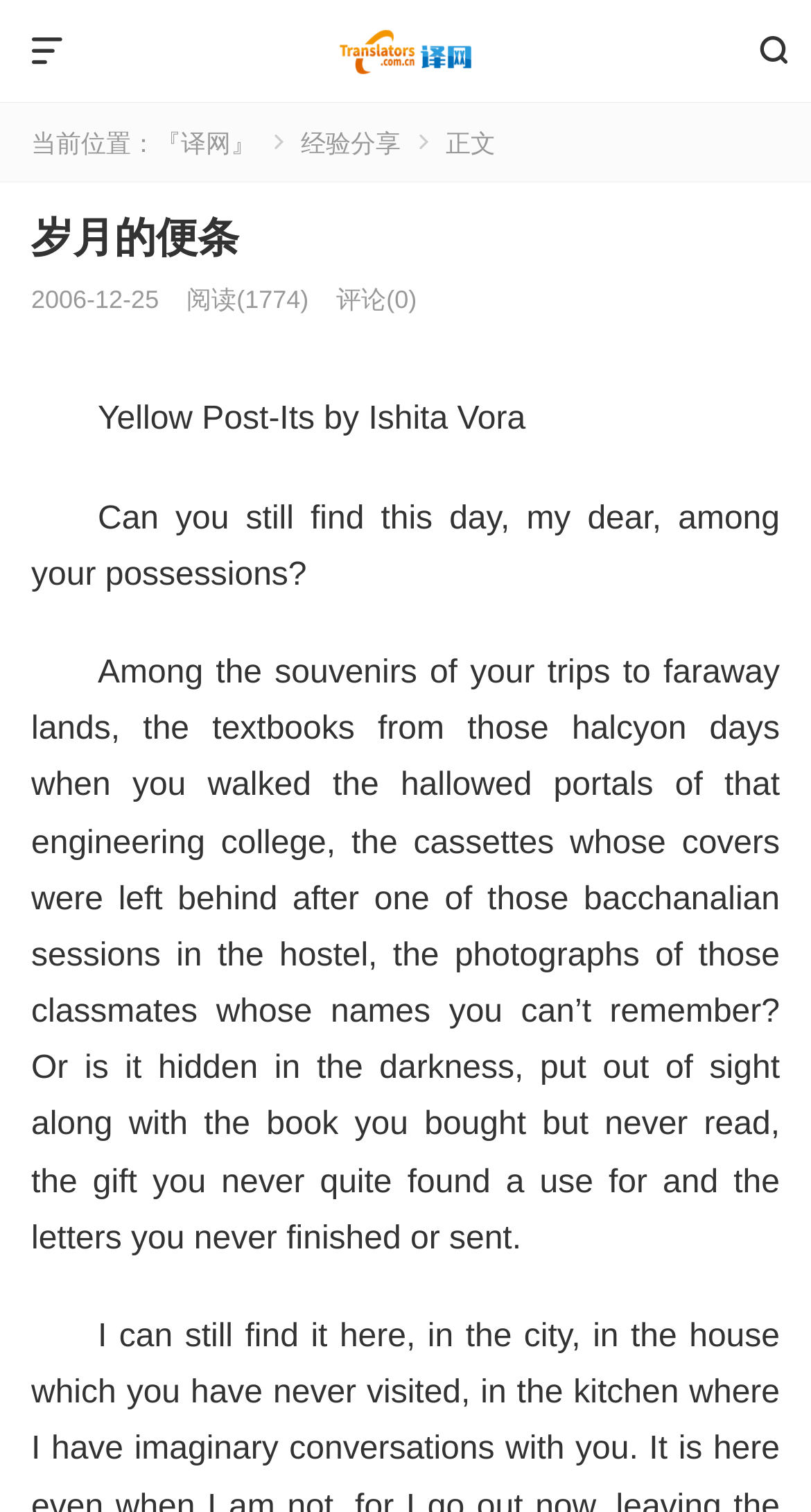Analyze the image and answer the question with as much detail as possible: 
What is the name of the author of the post?

The author's name is mentioned in the text 'Yellow Post-Its by Ishita Vora' which is a part of the main content of the webpage.